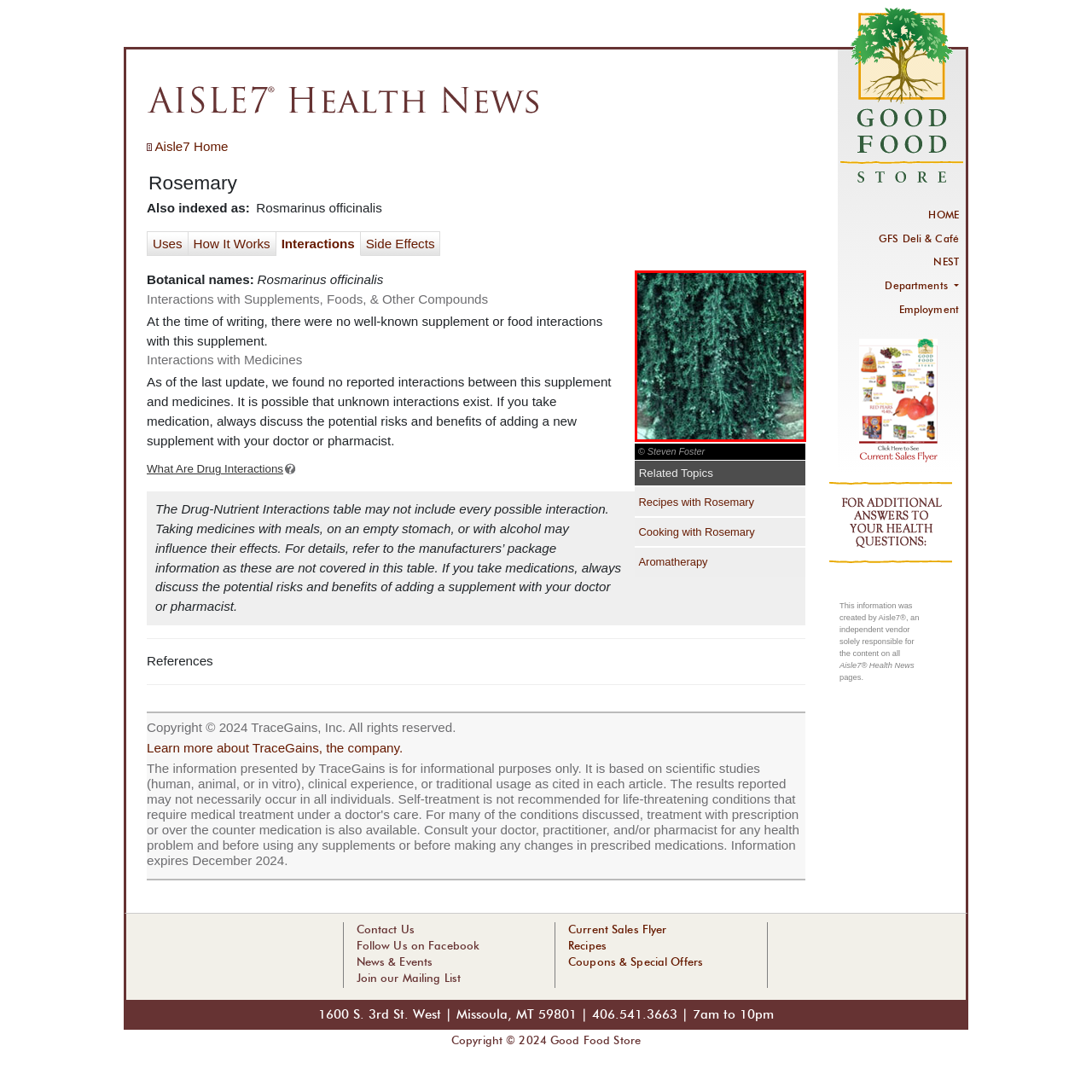Analyze the image surrounded by the red outline and answer the ensuing question with as much detail as possible based on the image:
What type of environments does Rosemary thrive in?

According to the caption, Rosemary thrives in sunny environments, which suggests that it requires a significant amount of sunlight to grow and flourish.